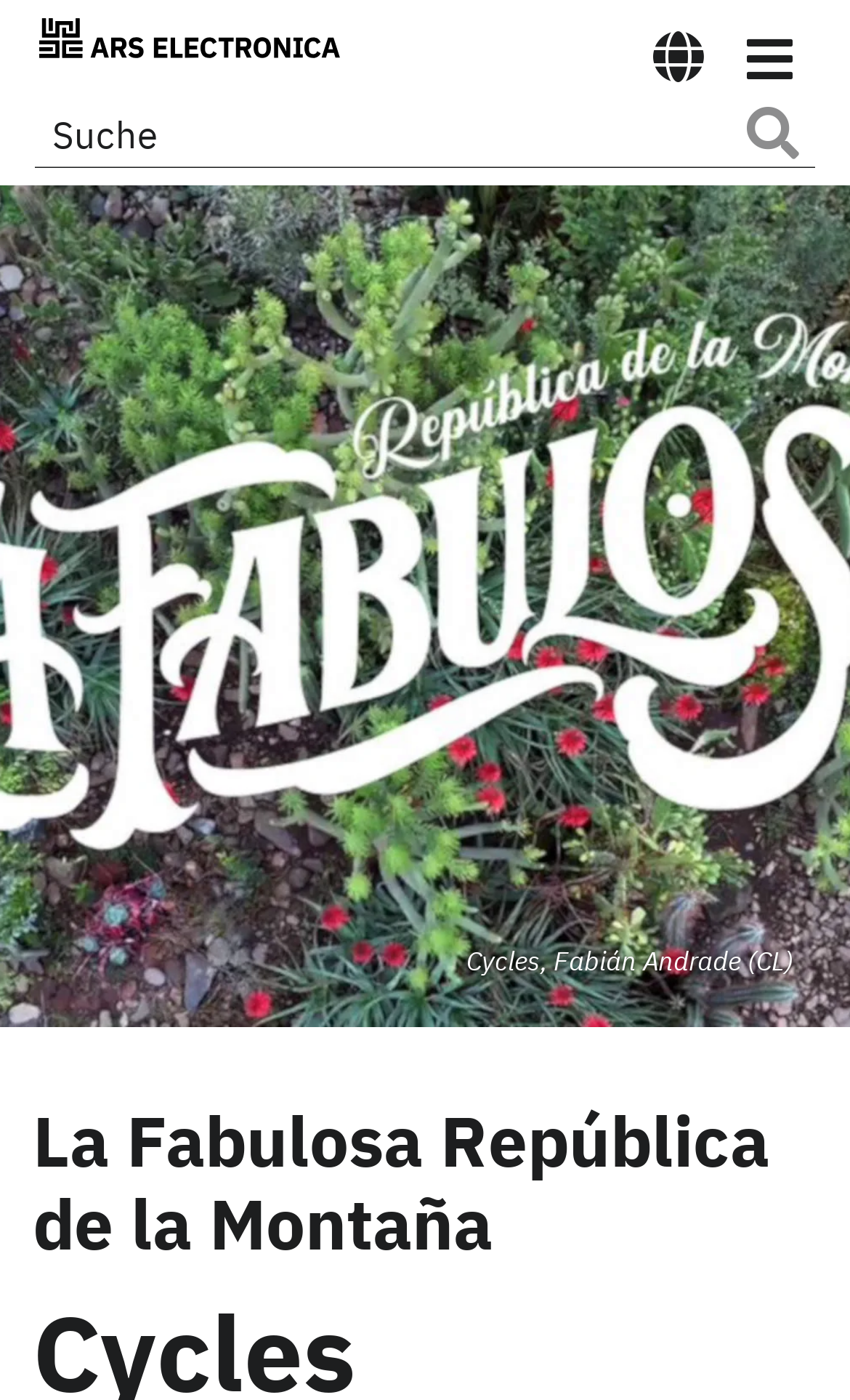Please determine the bounding box coordinates of the element to click on in order to accomplish the following task: "Toggle navigation". Ensure the coordinates are four float numbers ranging from 0 to 1, i.e., [left, top, right, bottom].

[0.864, 0.016, 0.946, 0.066]